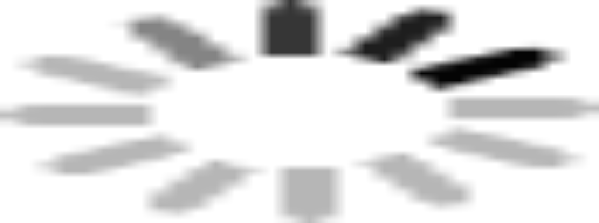What is the gabion filled with?
Using the visual information from the image, give a one-word or short-phrase answer.

Stone